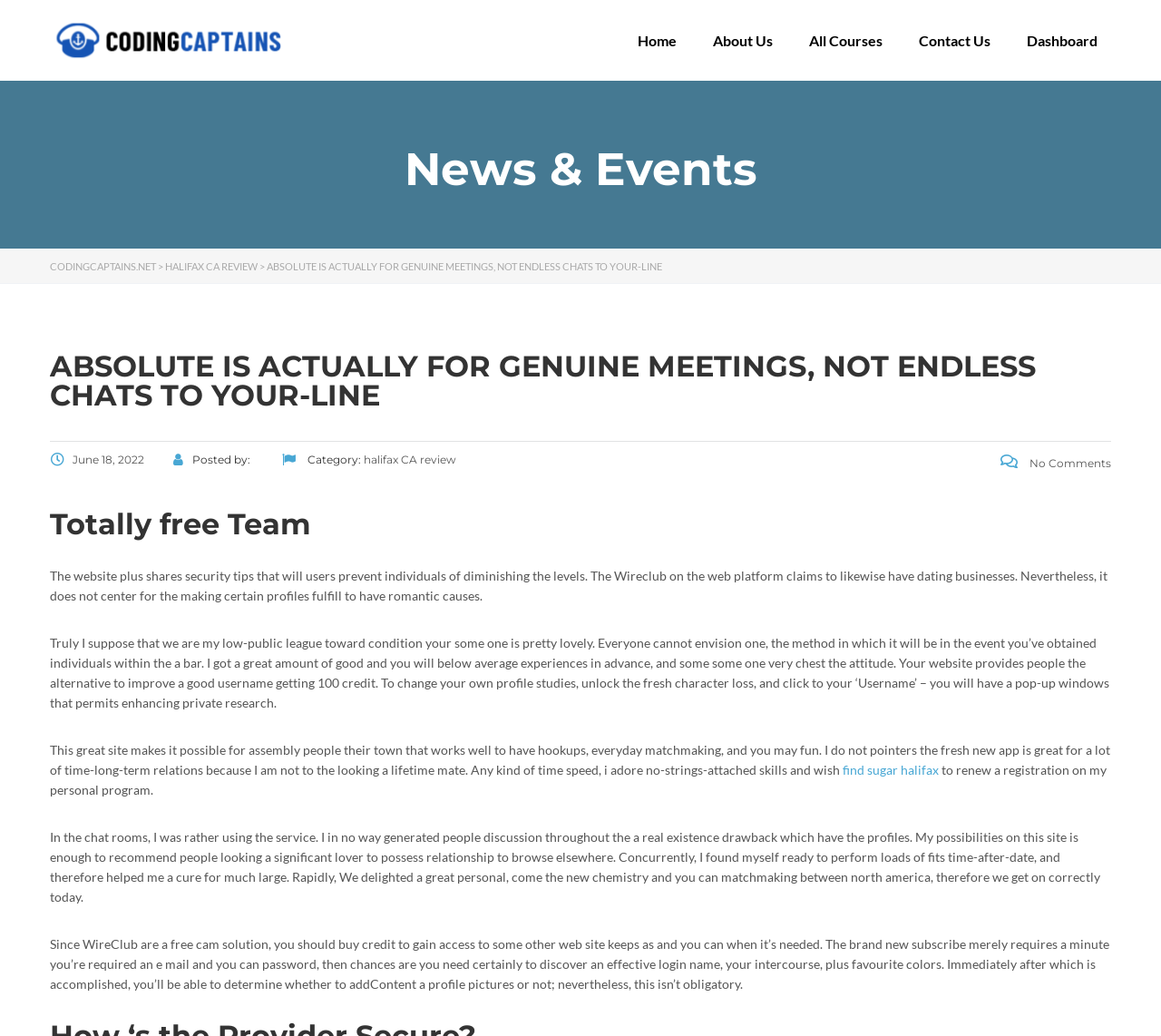Answer the question with a brief word or phrase:
What type of relationships is this website suitable for?

Hookups, casual dating, and fun